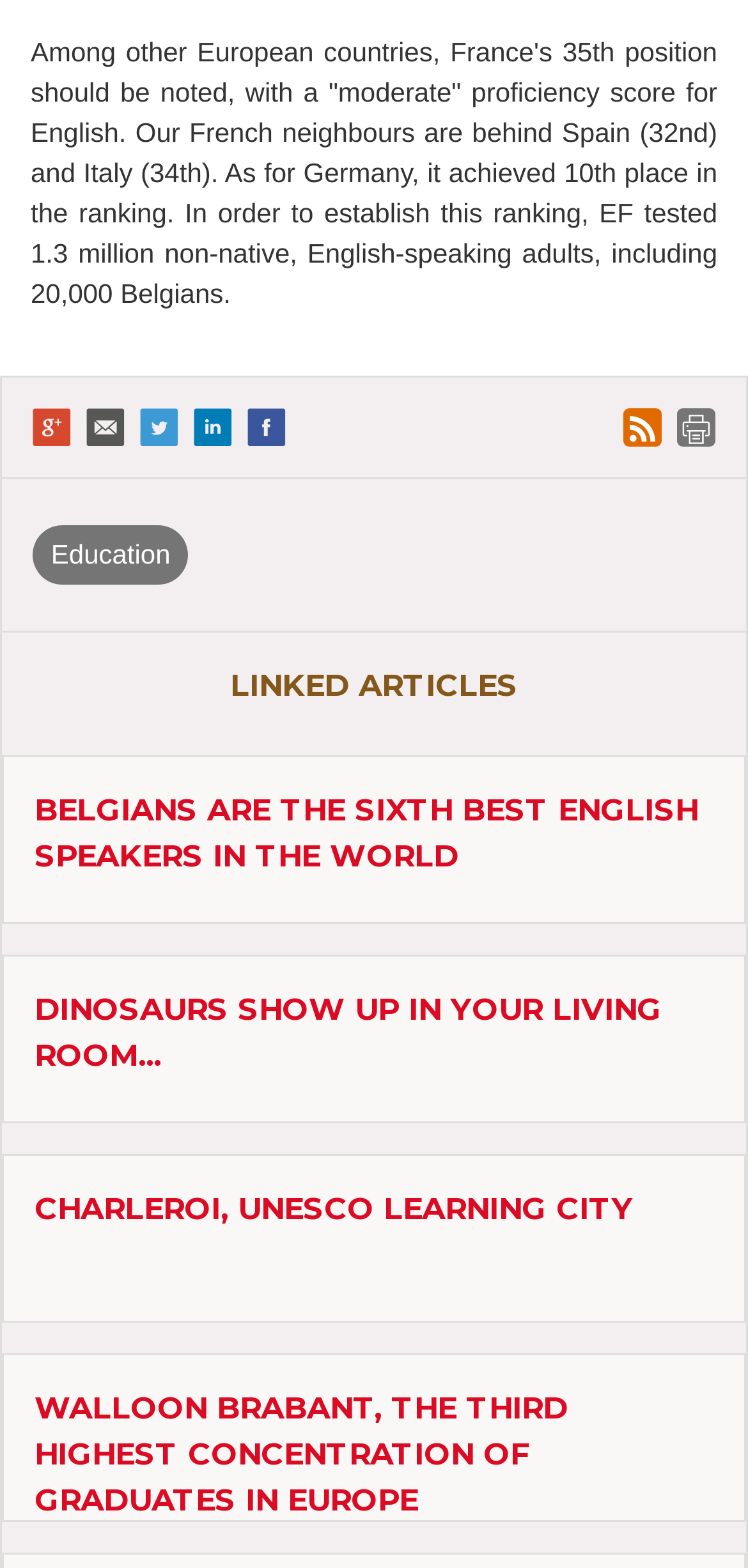What is the position of Belgium in English speaking? Observe the screenshot and provide a one-word or short phrase answer.

6th